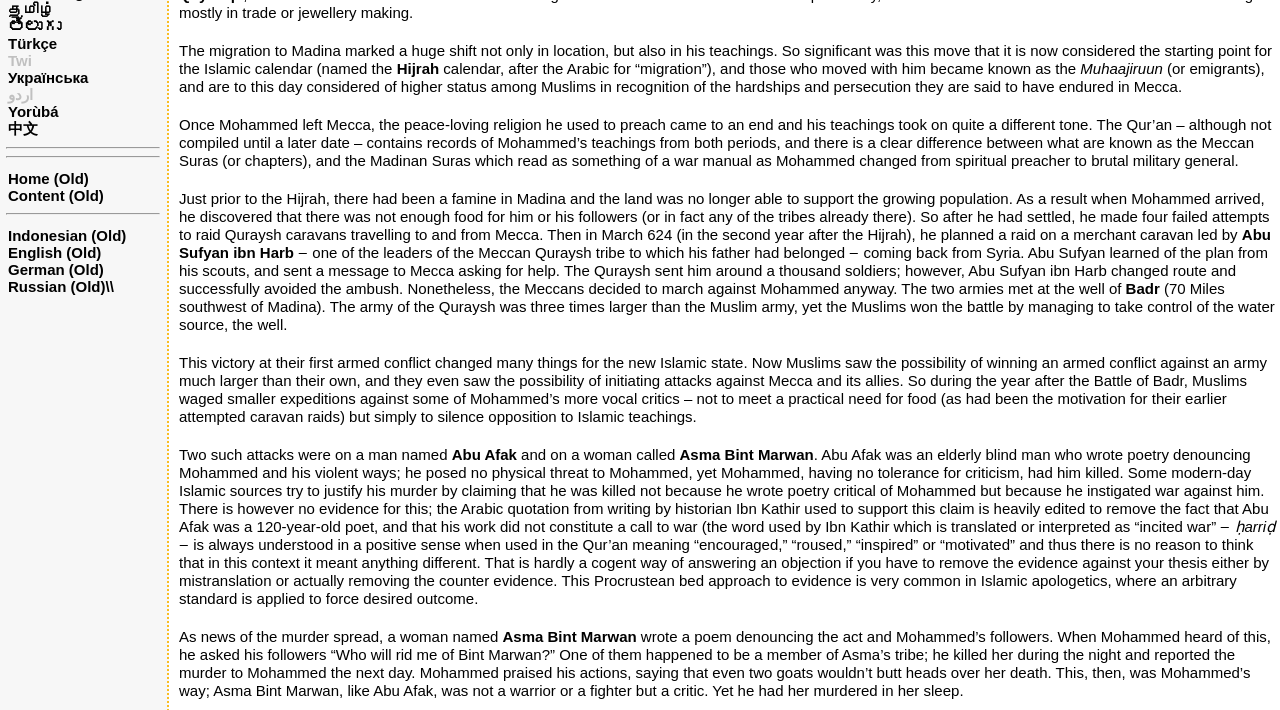Based on the element description 中文, identify the bounding box of the UI element in the given webpage screenshot. The coordinates should be in the format (top-left x, top-left y, bottom-right x, bottom-right y) and must be between 0 and 1.

[0.006, 0.169, 0.03, 0.193]